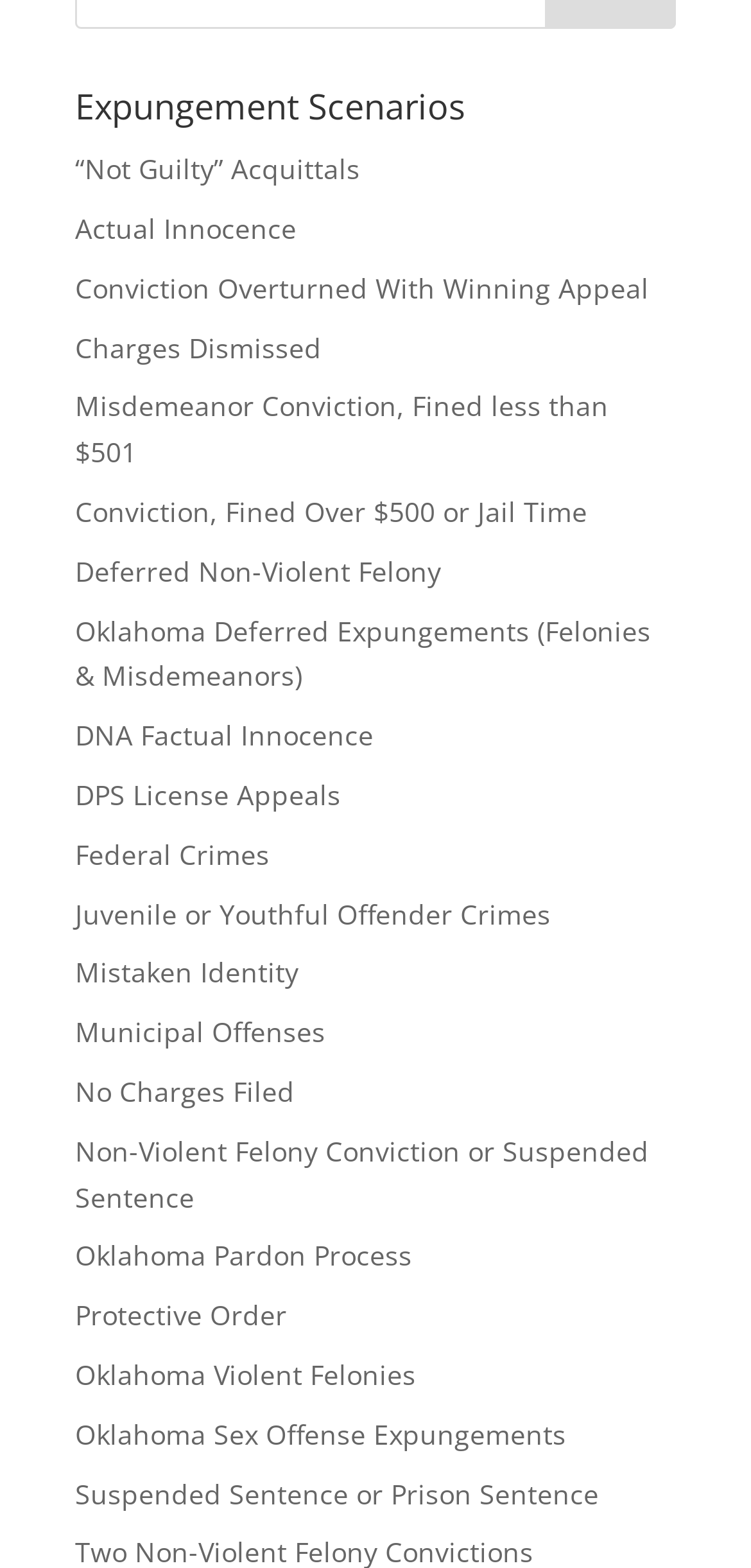Please give the bounding box coordinates of the area that should be clicked to fulfill the following instruction: "Explore 'Mistaken Identity'". The coordinates should be in the format of four float numbers from 0 to 1, i.e., [left, top, right, bottom].

[0.1, 0.609, 0.397, 0.632]